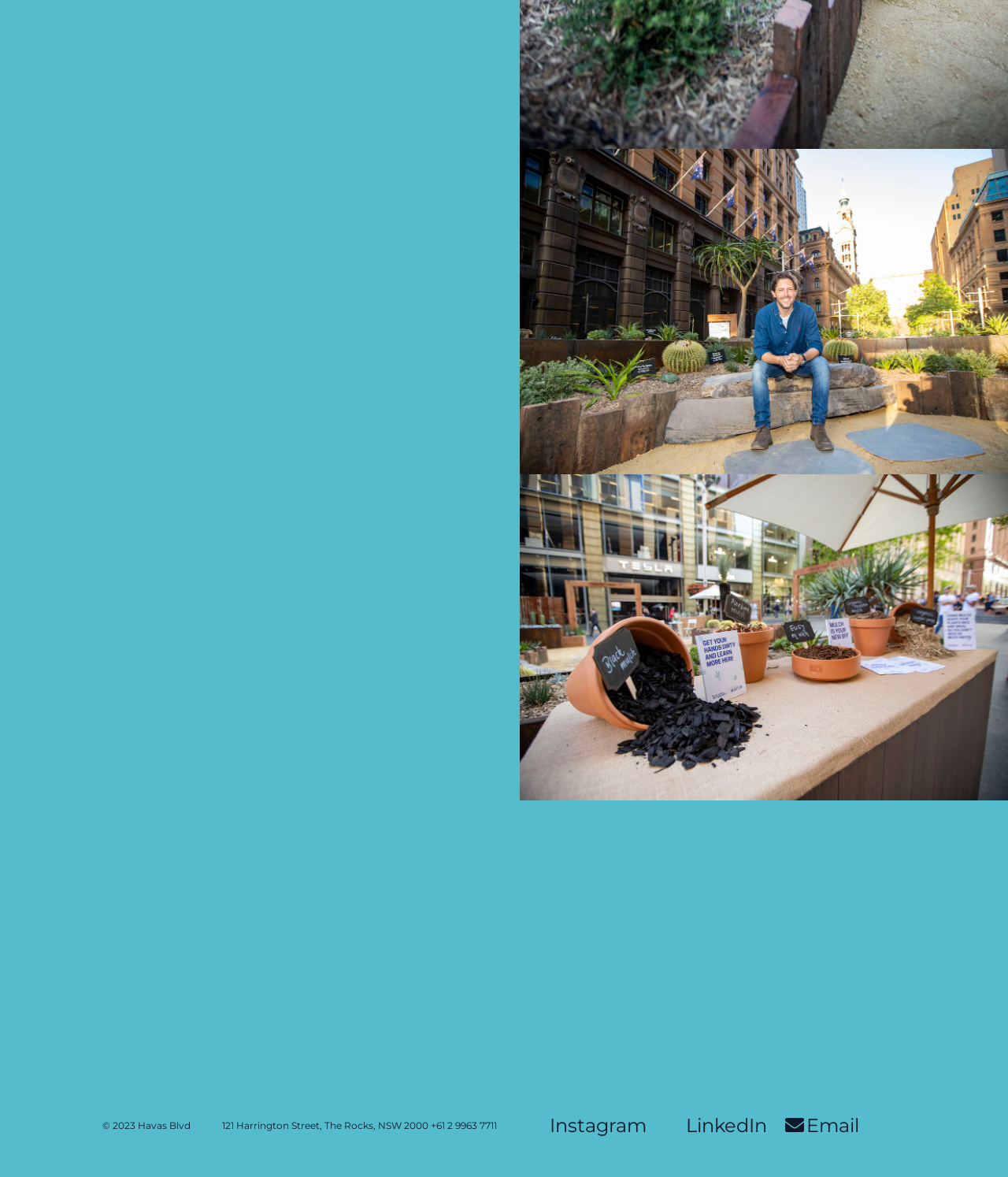Look at the image and give a detailed response to the following question: How many images are there on the webpage?

I counted the number of images on the webpage, and there are four images: two images above the iframe, and two images at the bottom of the webpage.